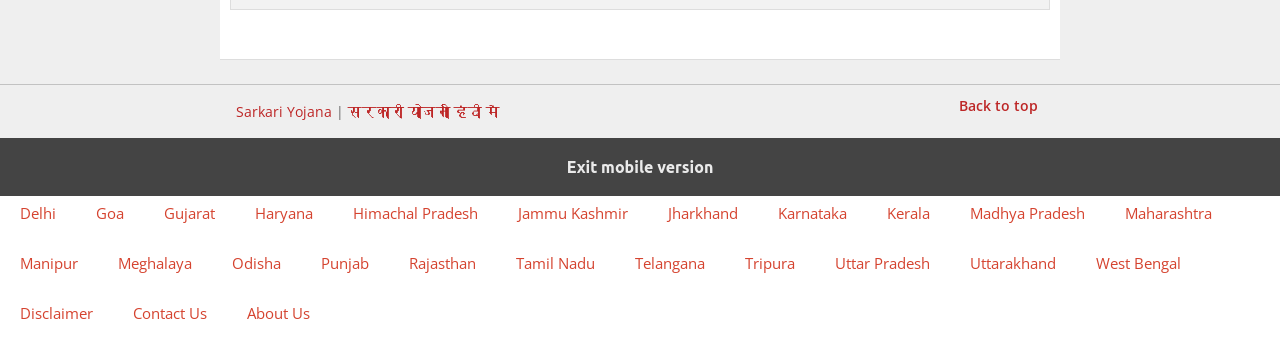How many links are there in the top section?
Refer to the screenshot and respond with a concise word or phrase.

4